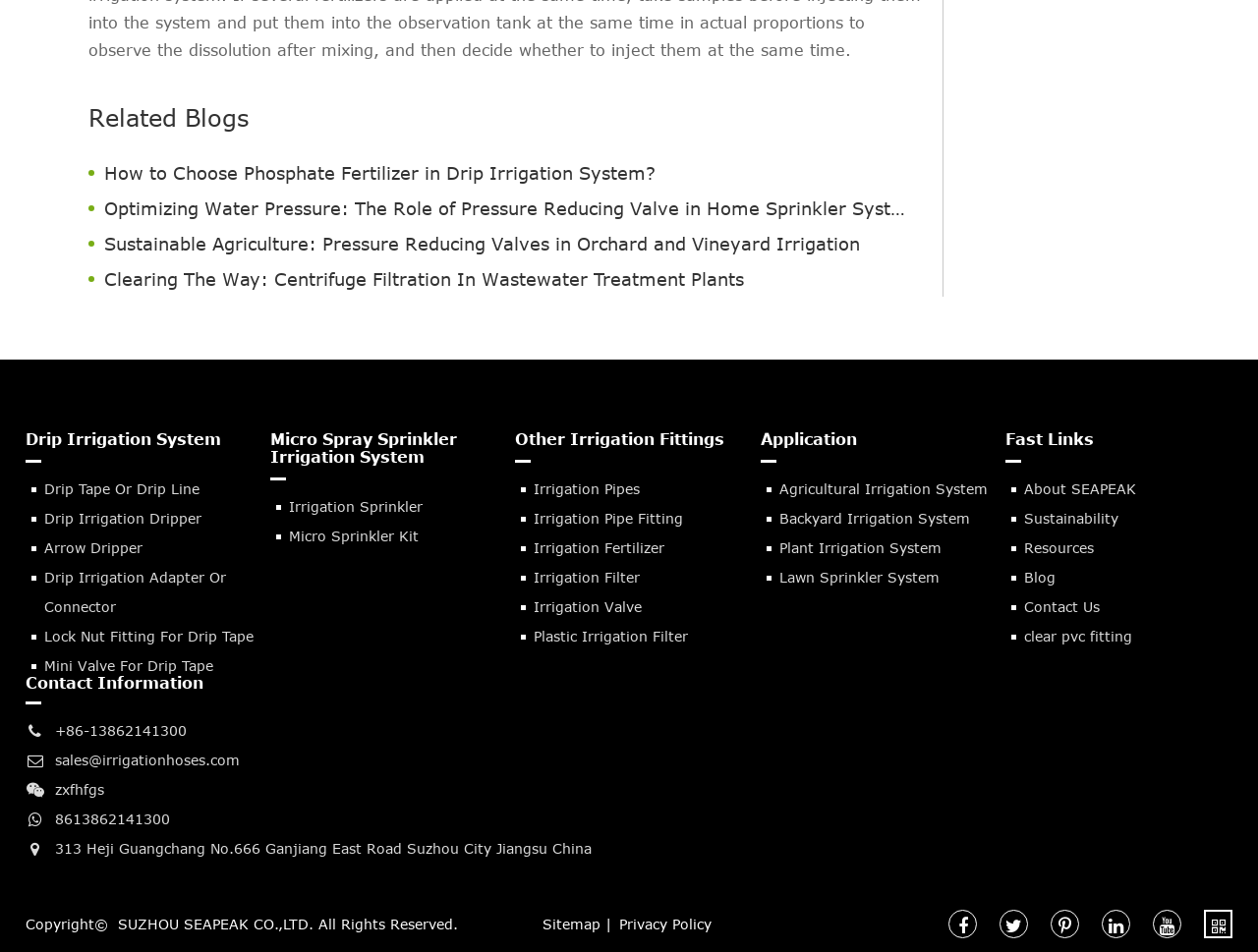Identify the coordinates of the bounding box for the element that must be clicked to accomplish the instruction: "Click on 'How to Choose Phosphate Fertilizer in Drip Irrigation System?'".

[0.07, 0.163, 0.734, 0.2]